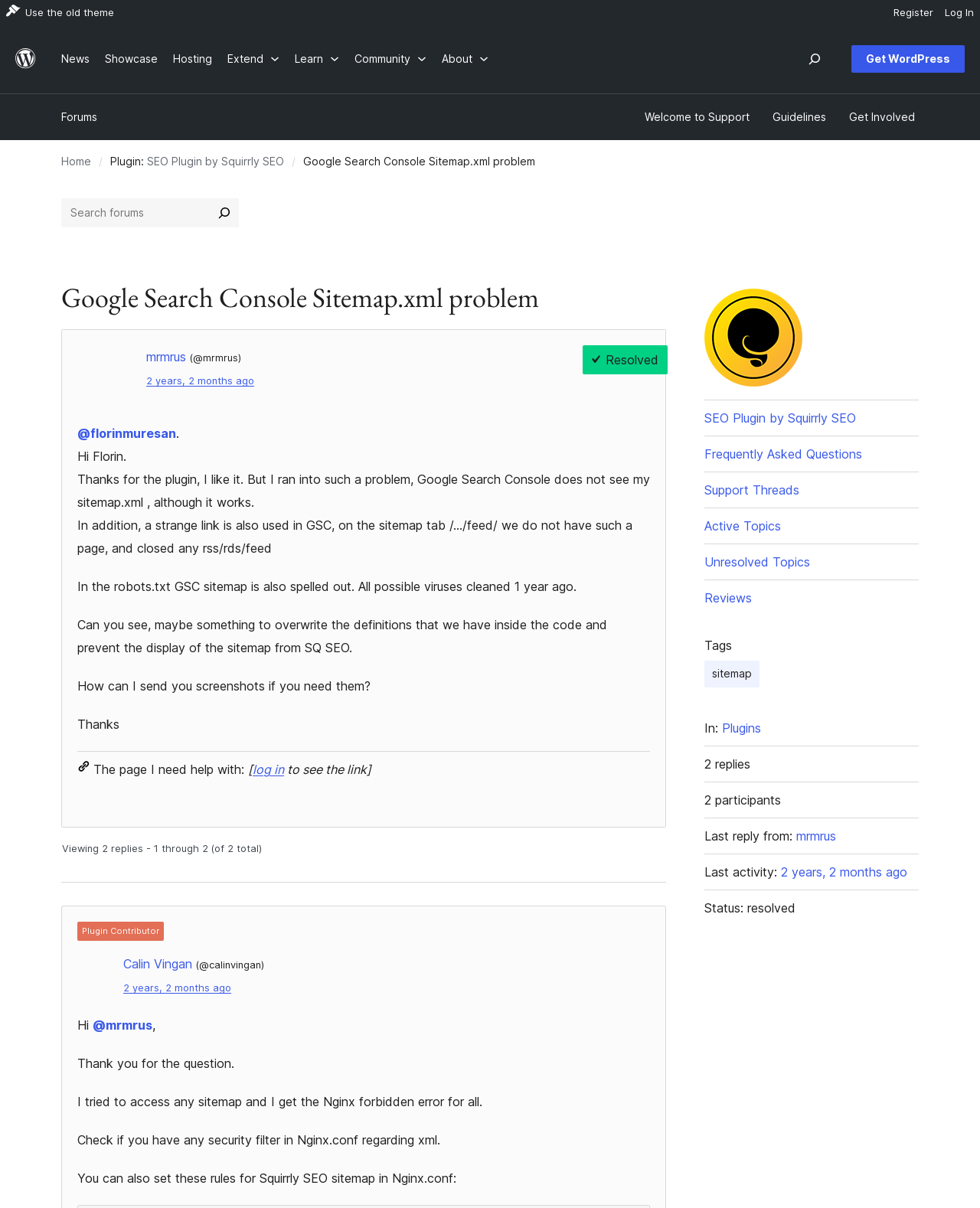Create a detailed summary of the webpage's content and design.

This webpage is a forum thread on WordPress.org, specifically a support thread for a plugin called SEO Plugin by Squirrly SEO. At the top of the page, there is a menu with options to log in, register, and use the old theme. Below the menu, there is a figure with a WordPress.org logo. 

To the right of the logo, there are several links, including "News", "Showcase", "Hosting", and more. Below these links, there is a search bar with a button to search forums. 

The main content of the page is a forum thread with a heading that reads "Google Search Console Sitemap.xml problem". The thread is marked as resolved and has two replies. The original post is from a user who is having an issue with Google Search Console not seeing their sitemap.xml file, despite it working correctly. The user also mentions a strange link being used in GSC and asks for help.

Below the original post, there is a reply from a plugin contributor, Calin Vingan, who suggests checking for security filters in Nginx.conf regarding xml and provides some rules for Squirrly SEO sitemap in Nginx.conf.

On the right side of the page, there are several links to related topics, including "Frequently Asked Questions", "Support Threads", and "Reviews". There is also a section for tags, with a link to the "sitemap" tag. At the bottom of the page, there is information about the thread, including the number of replies, participants, and the last reply and activity dates.